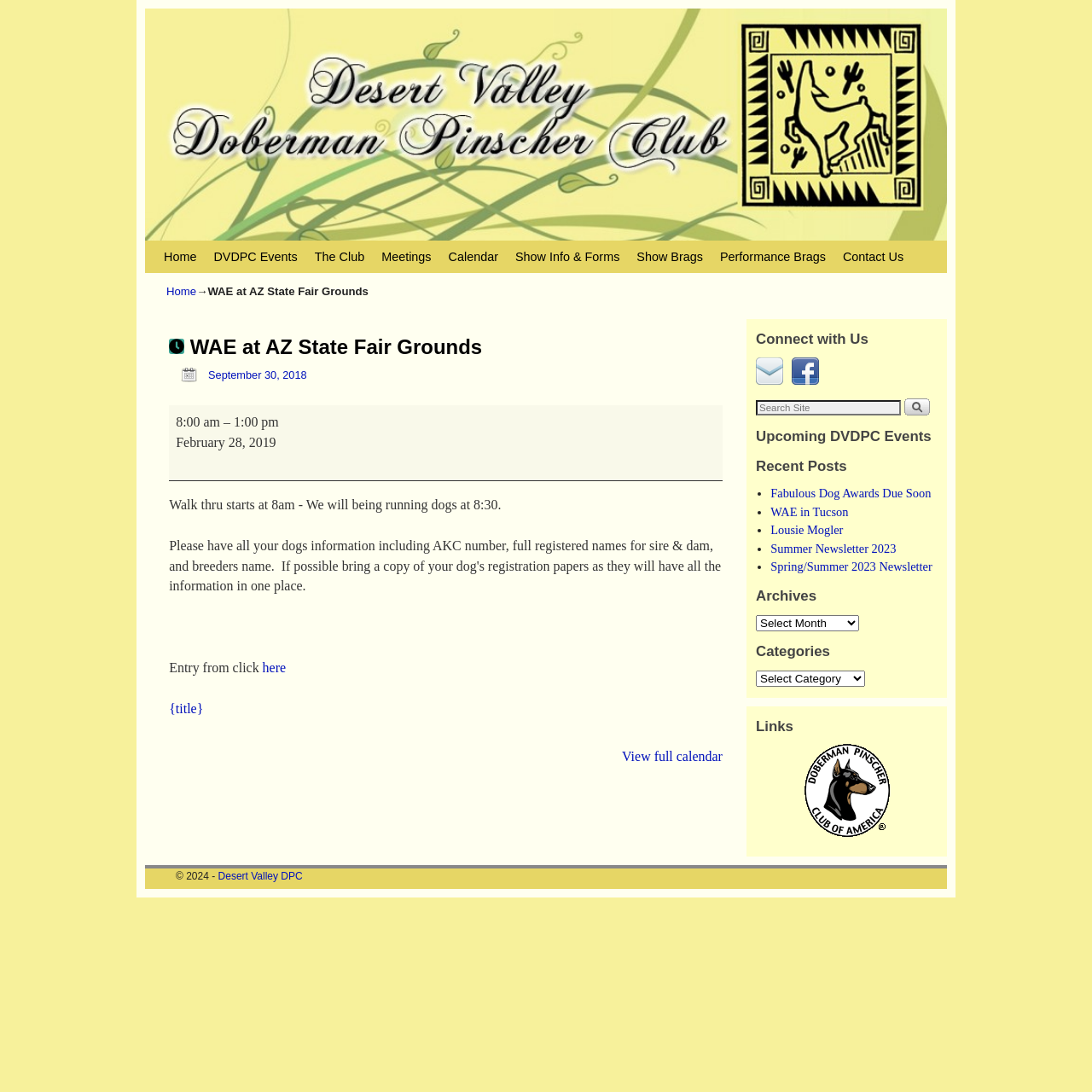Please locate the bounding box coordinates of the element that should be clicked to achieve the given instruction: "Check the 'Upcoming DVDPC Events'".

[0.692, 0.39, 0.859, 0.41]